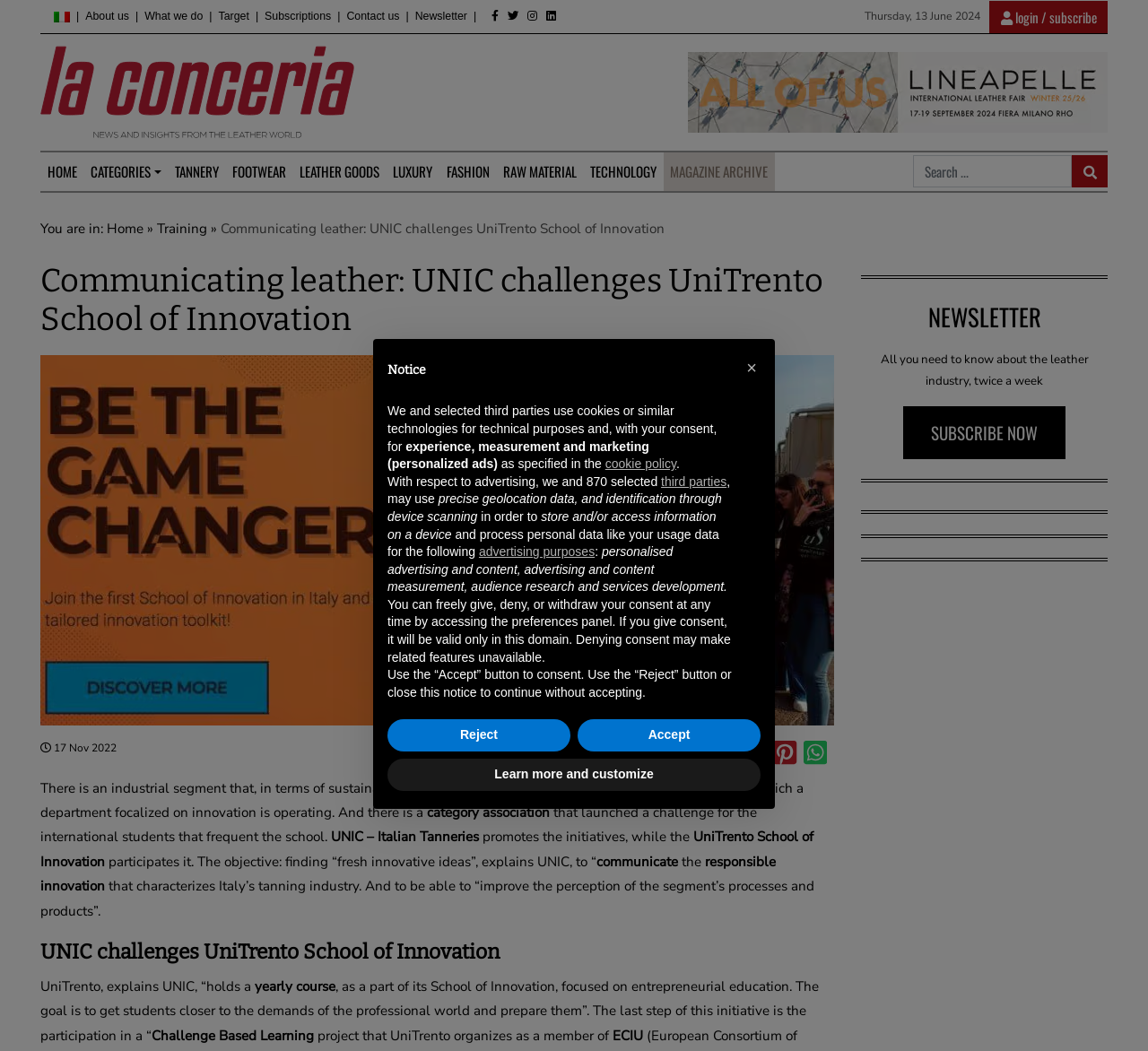Please examine the image and provide a detailed answer to the question: How often is the course mentioned in the article held?

I found the frequency of the course by reading the article, which mentions that UniTrento holds a yearly course as part of its School of Innovation, focused on entrepreneurial education.